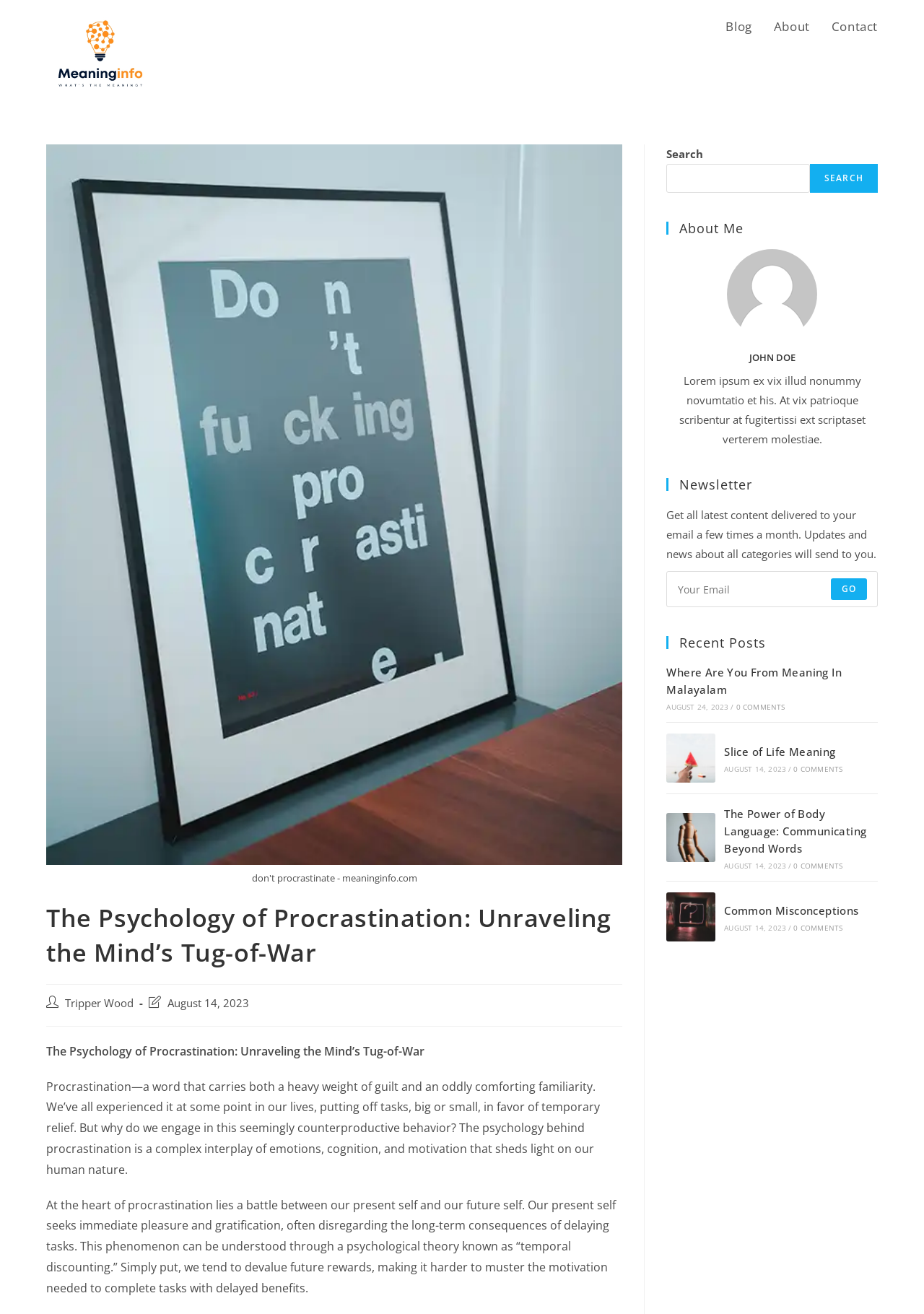How many recent posts are listed in the 'Recent Posts' section?
Please provide a comprehensive answer based on the visual information in the image.

I found the number of recent posts by counting the links in the 'Recent Posts' section, which are 'Where Are You From Meaning In Malayalam', 'Slice of Life Meaning', 'The Power of Body Language: Communicating Beyond Words', and 'Common Misconceptions'.